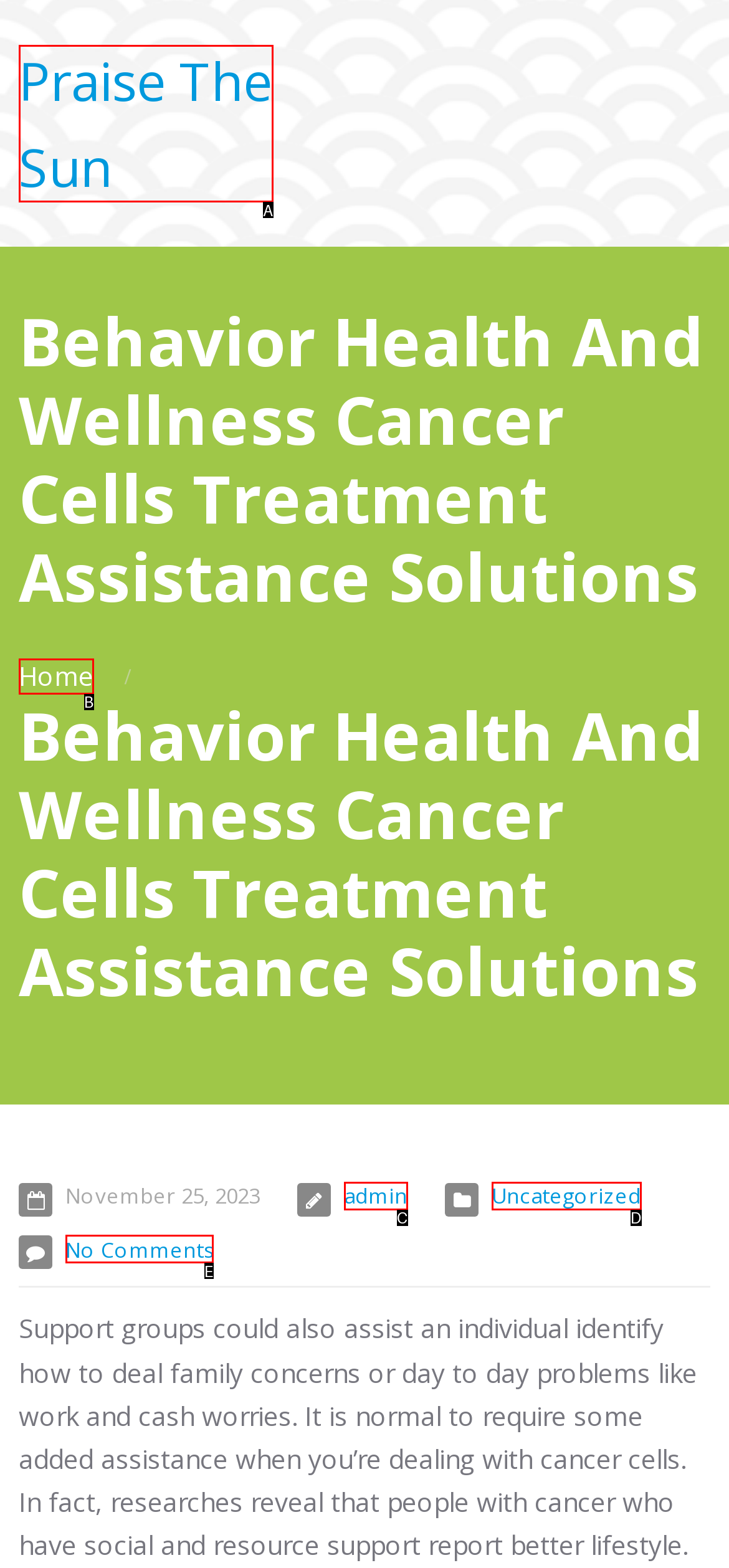Find the HTML element that matches the description: No Comments. Answer using the letter of the best match from the available choices.

E